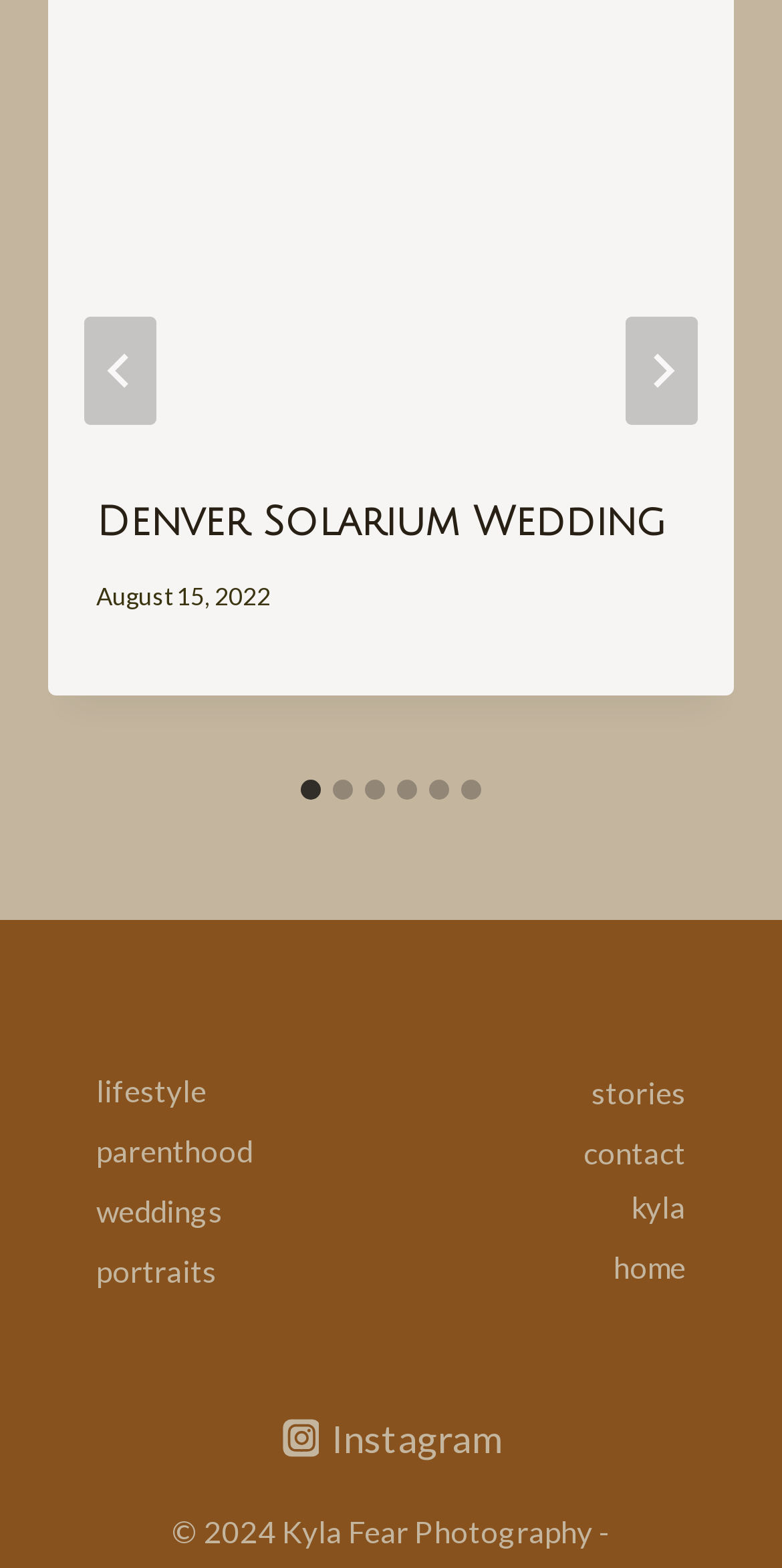Please specify the coordinates of the bounding box for the element that should be clicked to carry out this instruction: "View slide 2". The coordinates must be four float numbers between 0 and 1, formatted as [left, top, right, bottom].

[0.426, 0.497, 0.451, 0.509]